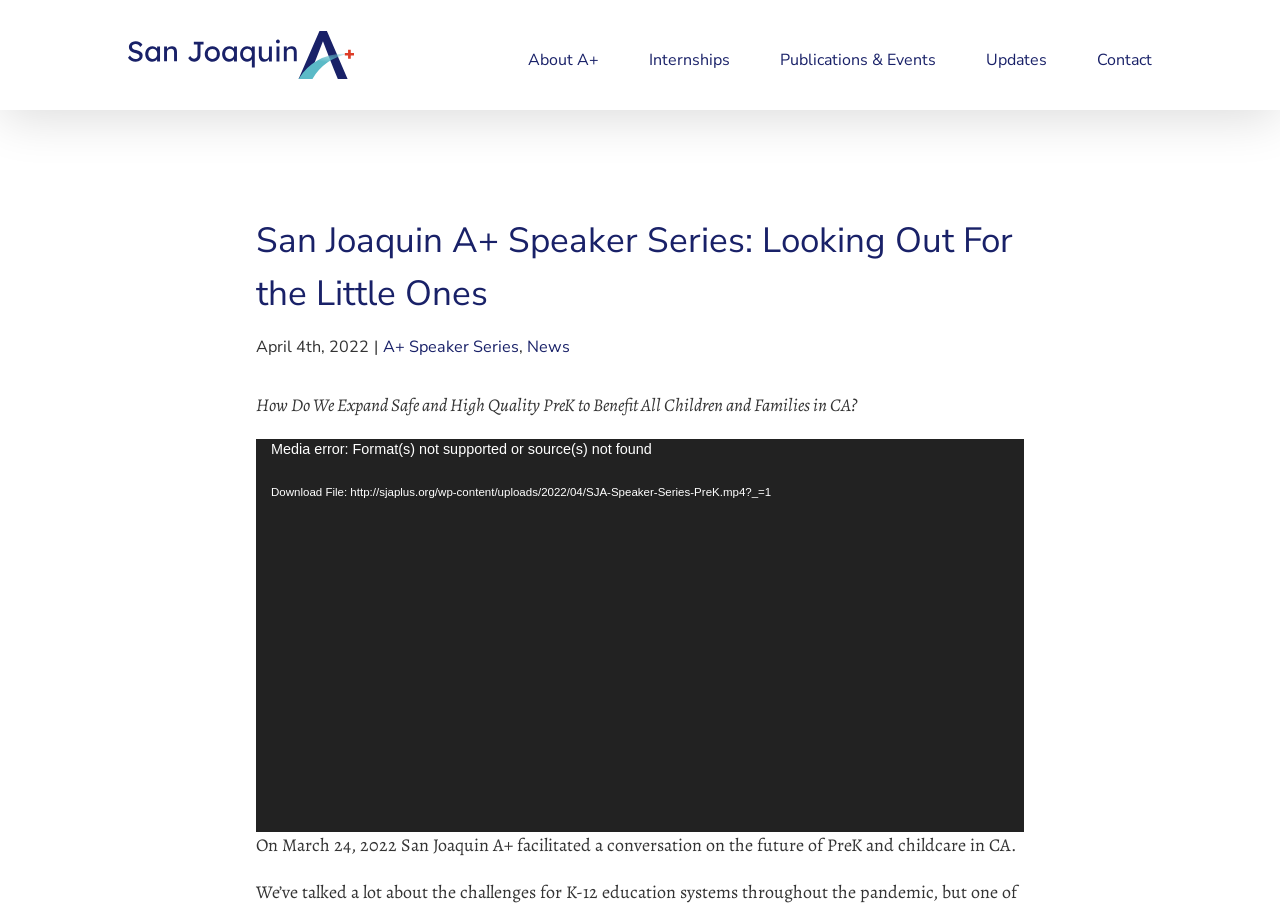What is the purpose of the button with the text 'Play'?
Look at the image and respond with a one-word or short phrase answer.

To play the video